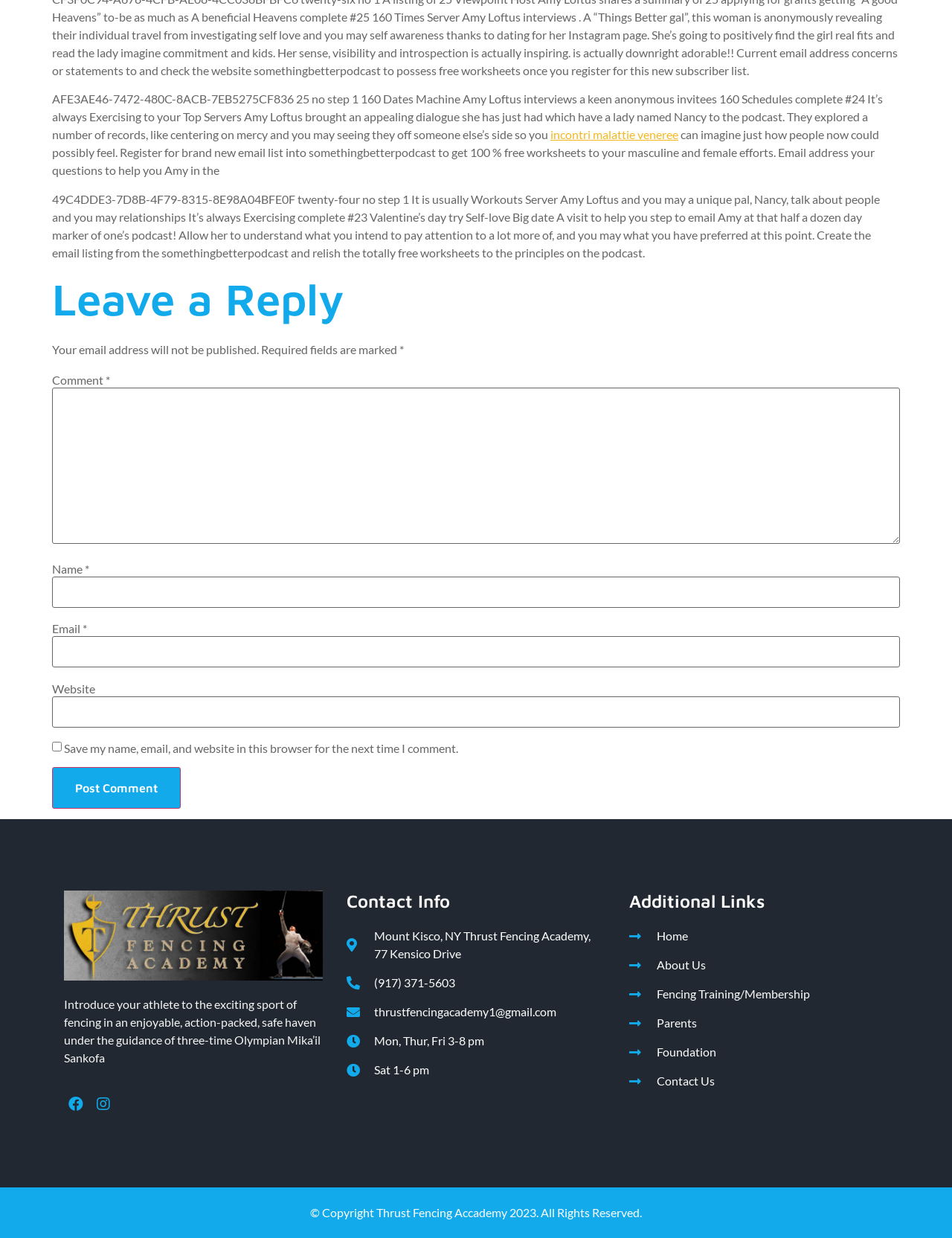Please give a concise answer to this question using a single word or phrase: 
What is the topic of the podcast episode?

Exercising to your Top Servers